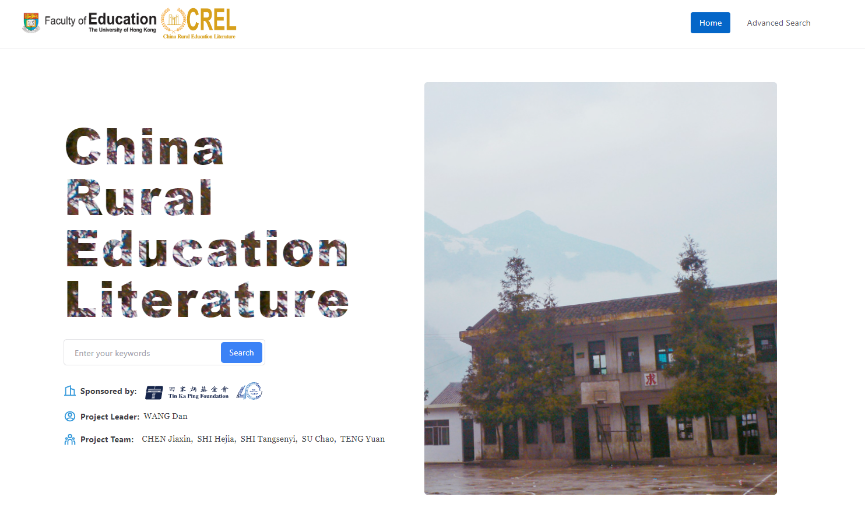Where is the rural educational setting located?
Please give a well-detailed answer to the question.

The image features a serene, misty landscape showcasing a rural educational setting in Mainland China, which indicates that the location of the rural educational setting is Mainland China.